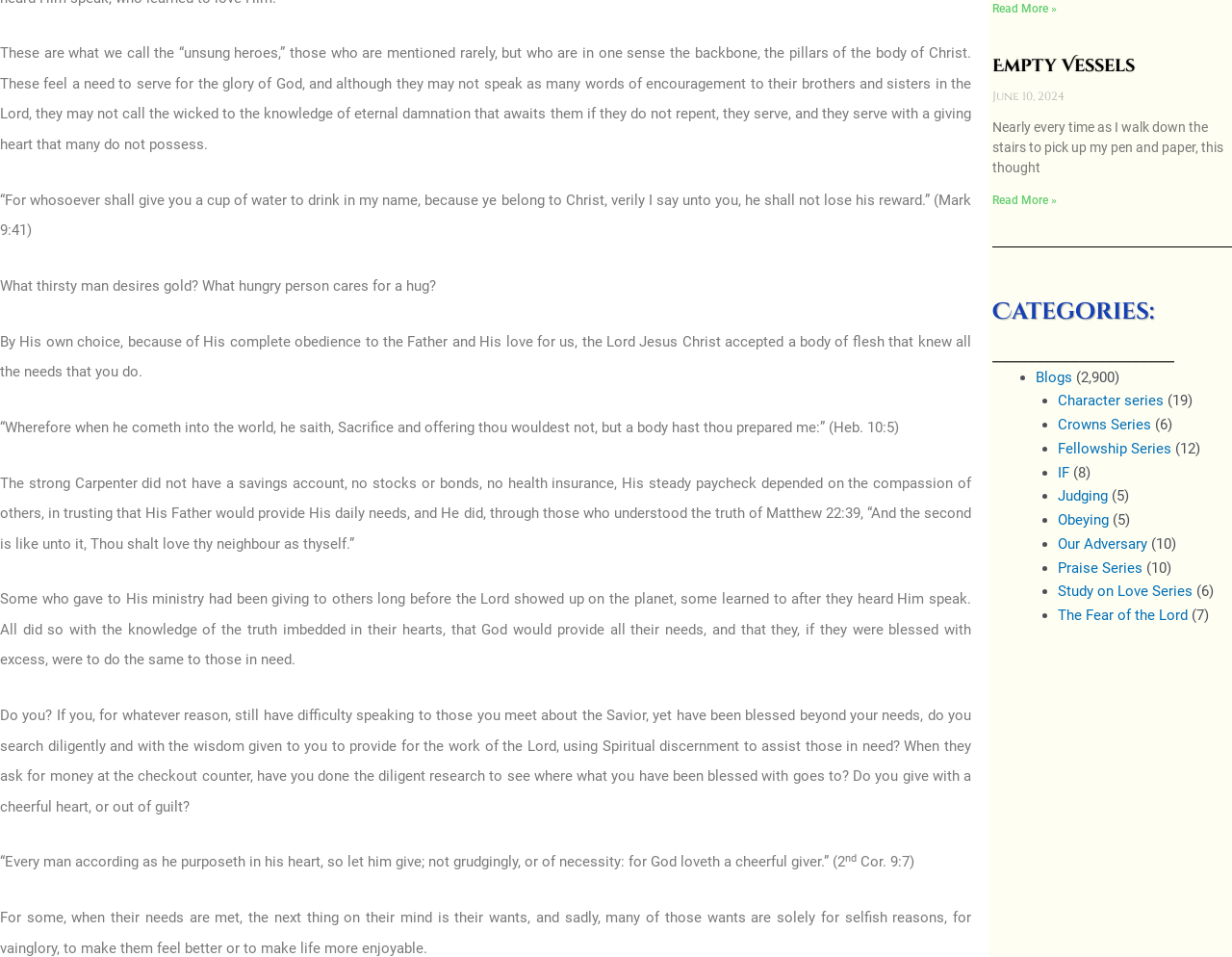Specify the bounding box coordinates of the region I need to click to perform the following instruction: "View Character series". The coordinates must be four float numbers in the range of 0 to 1, i.e., [left, top, right, bottom].

[0.858, 0.41, 0.944, 0.428]